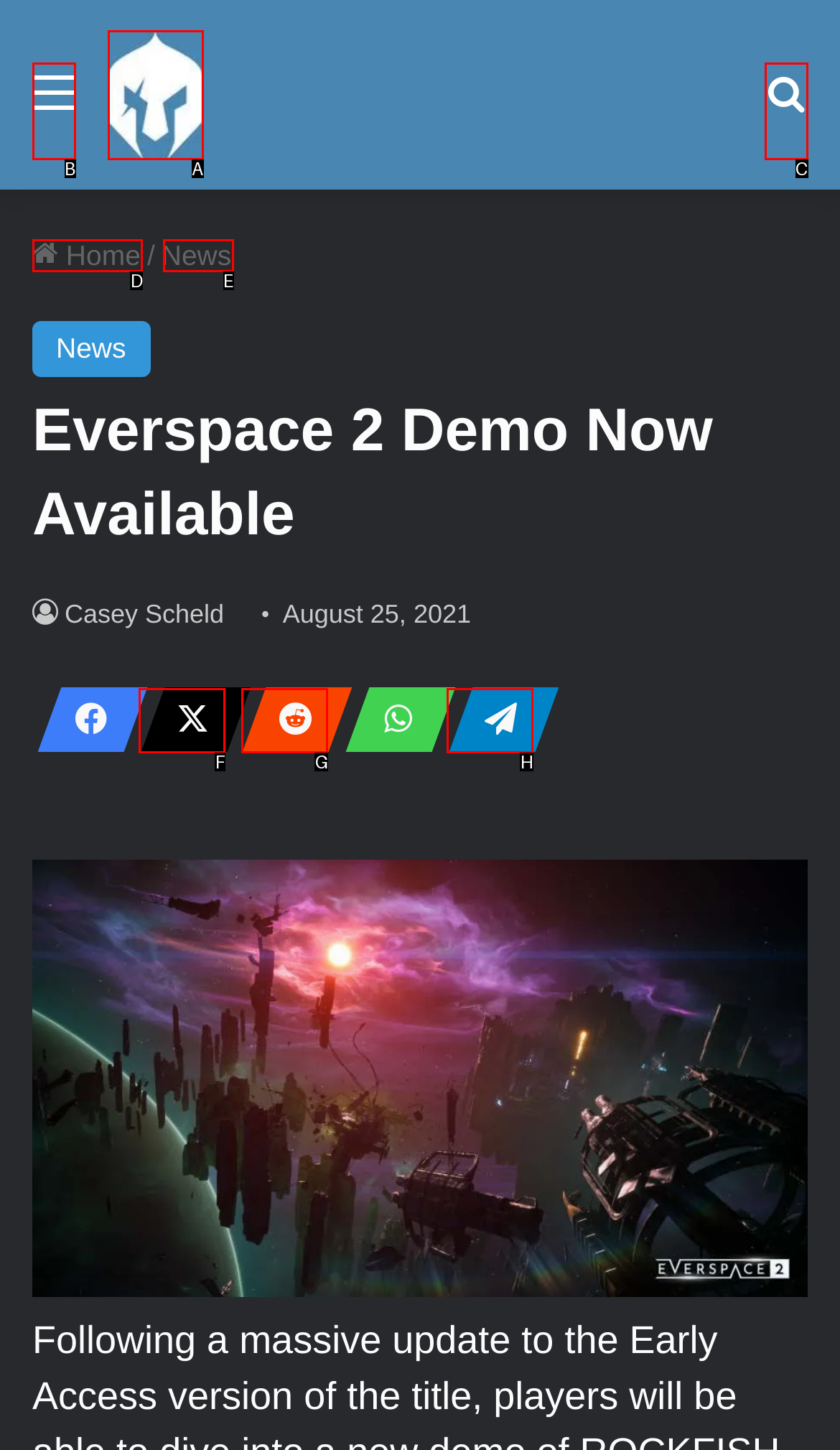Select the option that aligns with the description: Search for
Respond with the letter of the correct choice from the given options.

C